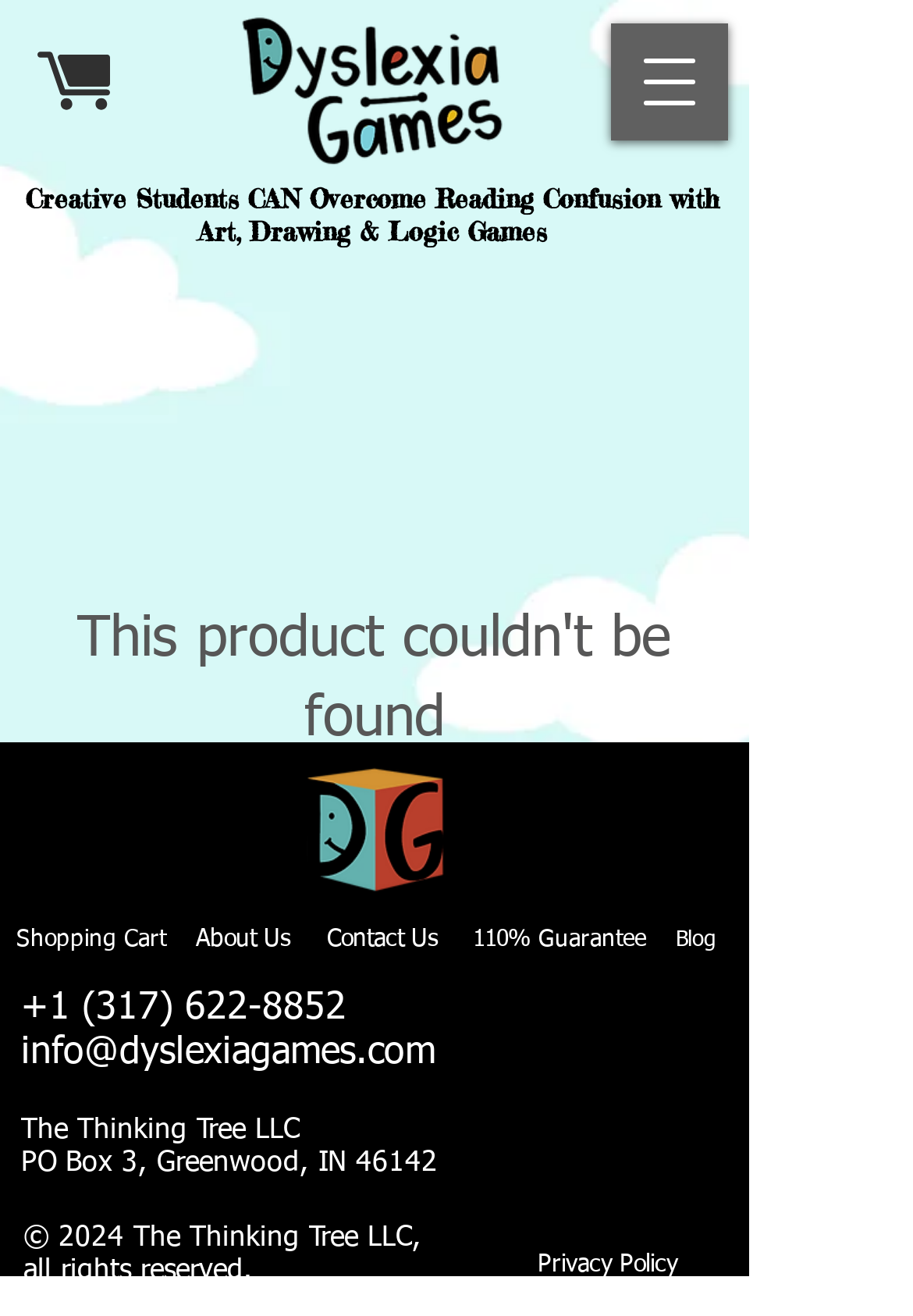Please locate the bounding box coordinates of the element that should be clicked to complete the given instruction: "Open navigation menu".

[0.669, 0.018, 0.797, 0.107]